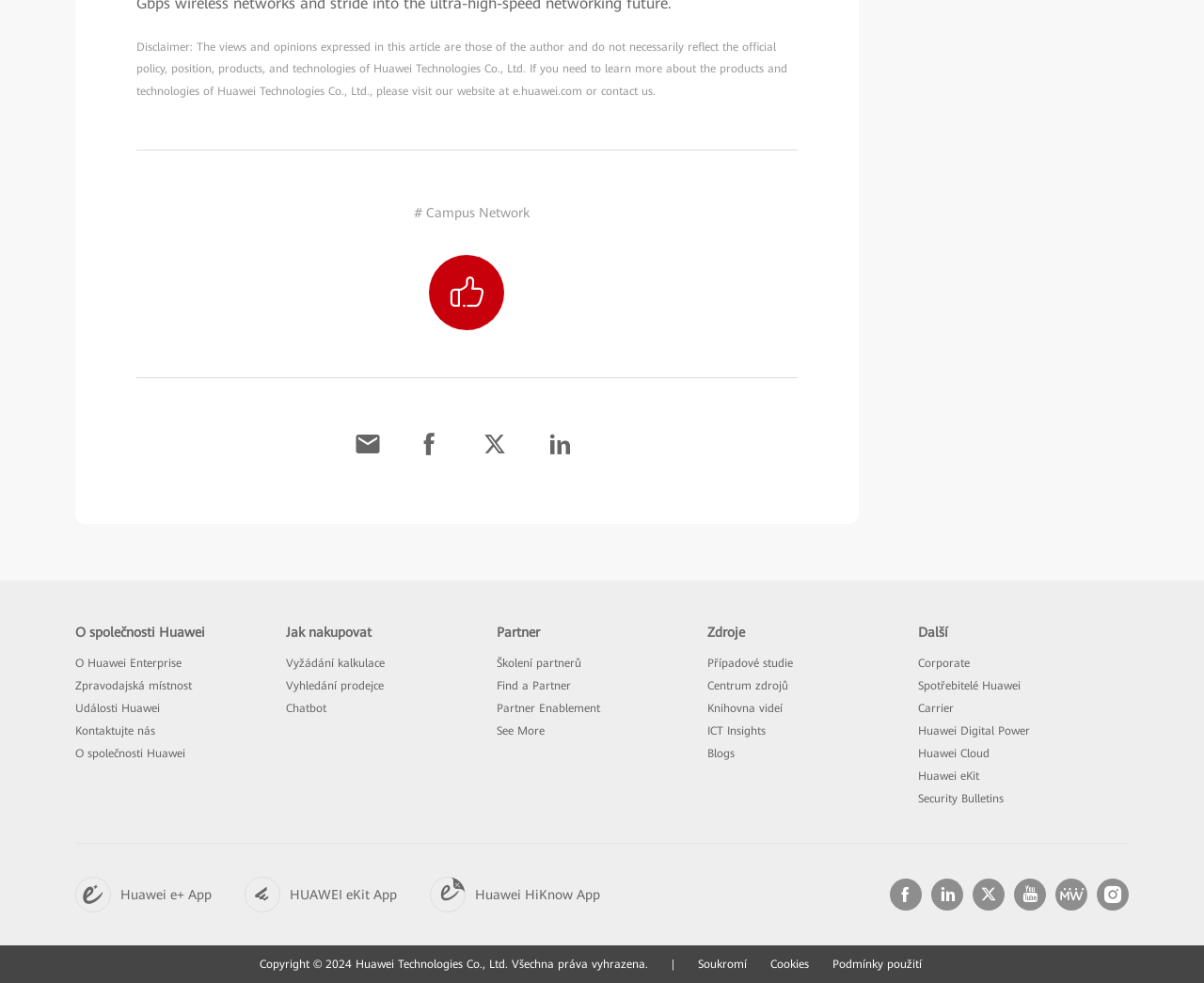Determine the coordinates of the bounding box that should be clicked to complete the instruction: "Visit 'Zpravodajská místnost'". The coordinates should be represented by four float numbers between 0 and 1: [left, top, right, bottom].

[0.062, 0.691, 0.159, 0.705]